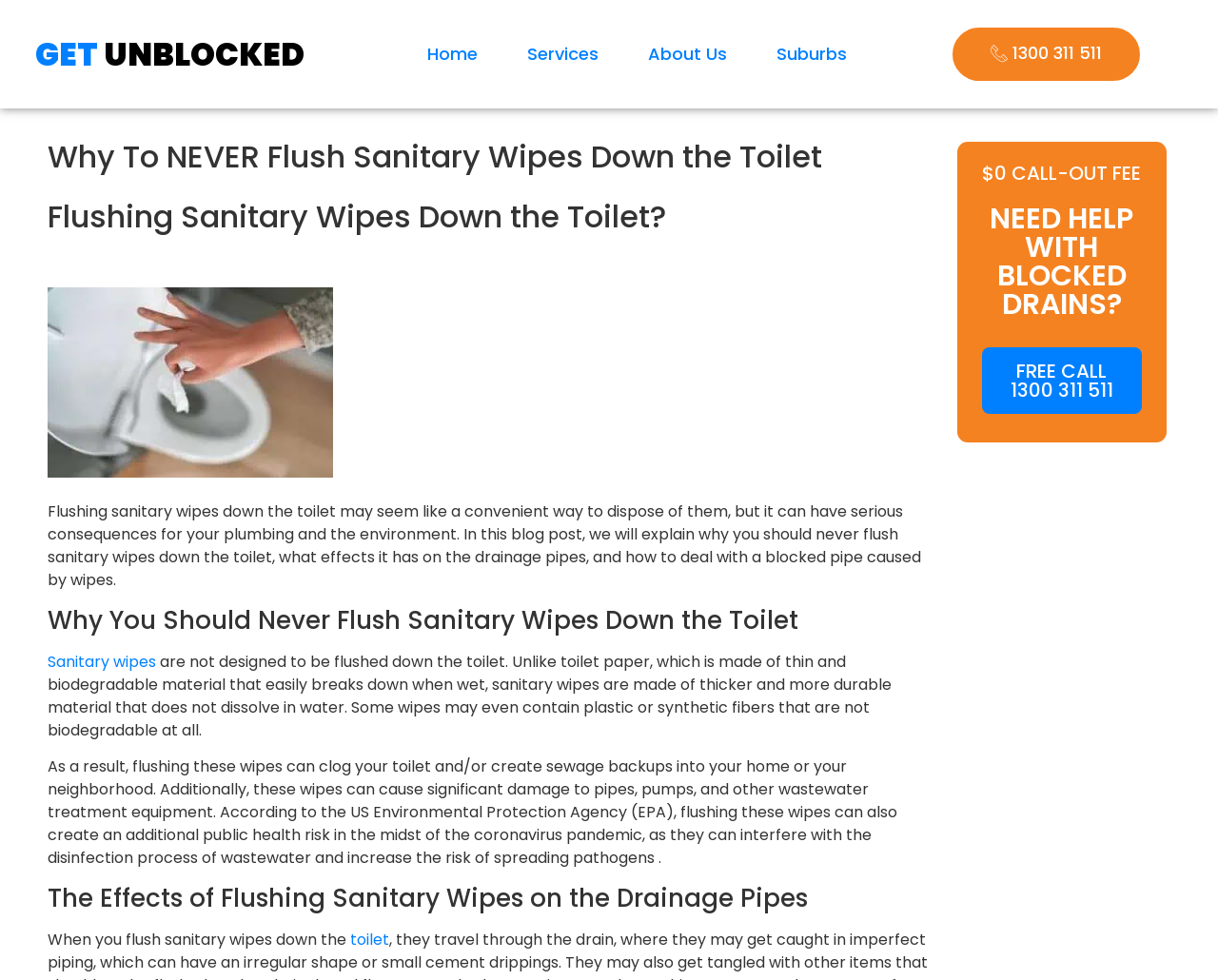How can I contact the service for help with blocked drains?
Give a one-word or short-phrase answer derived from the screenshot.

Call 1300 311 511